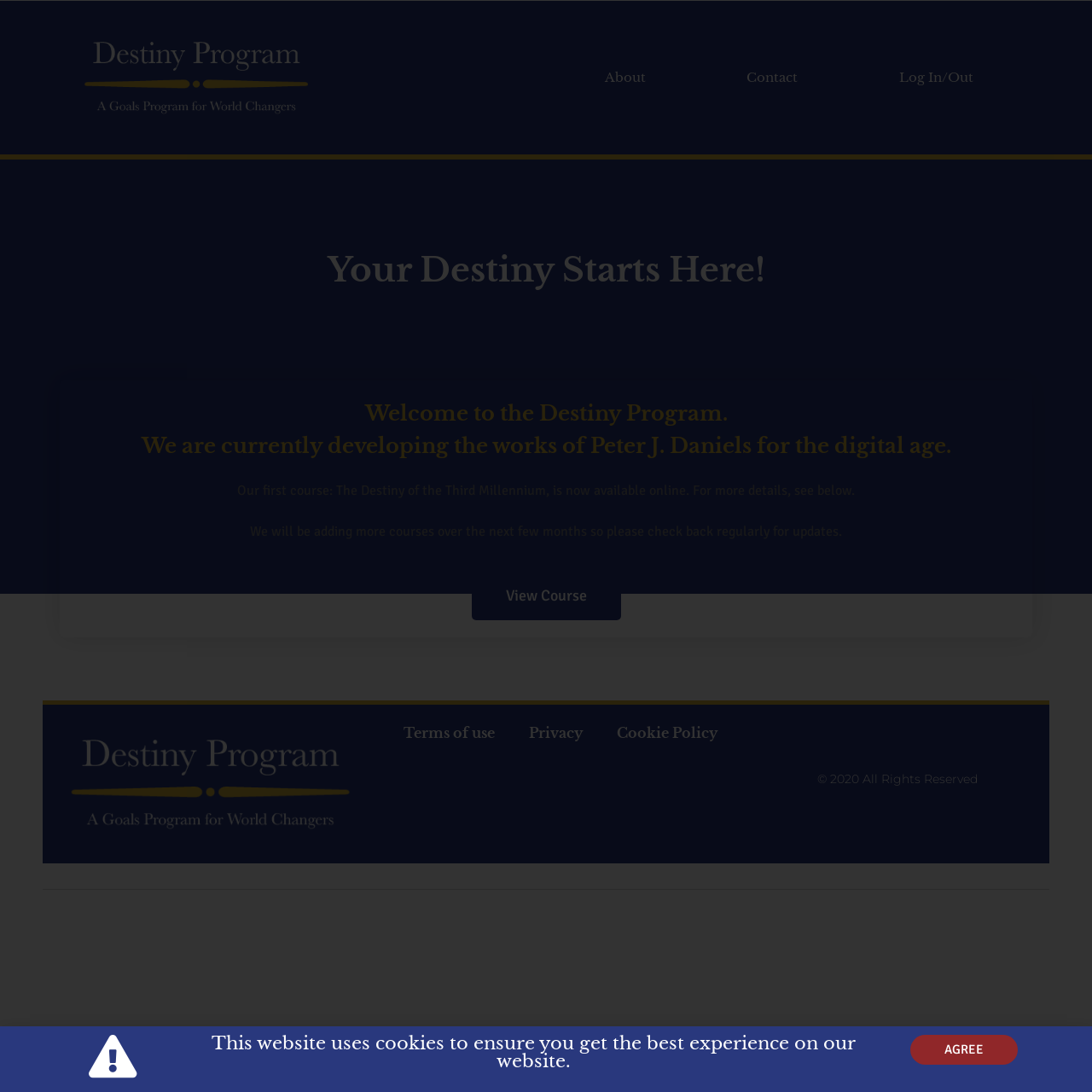What is the purpose of the 'View Course' link?
Answer the question using a single word or phrase, according to the image.

To view the course